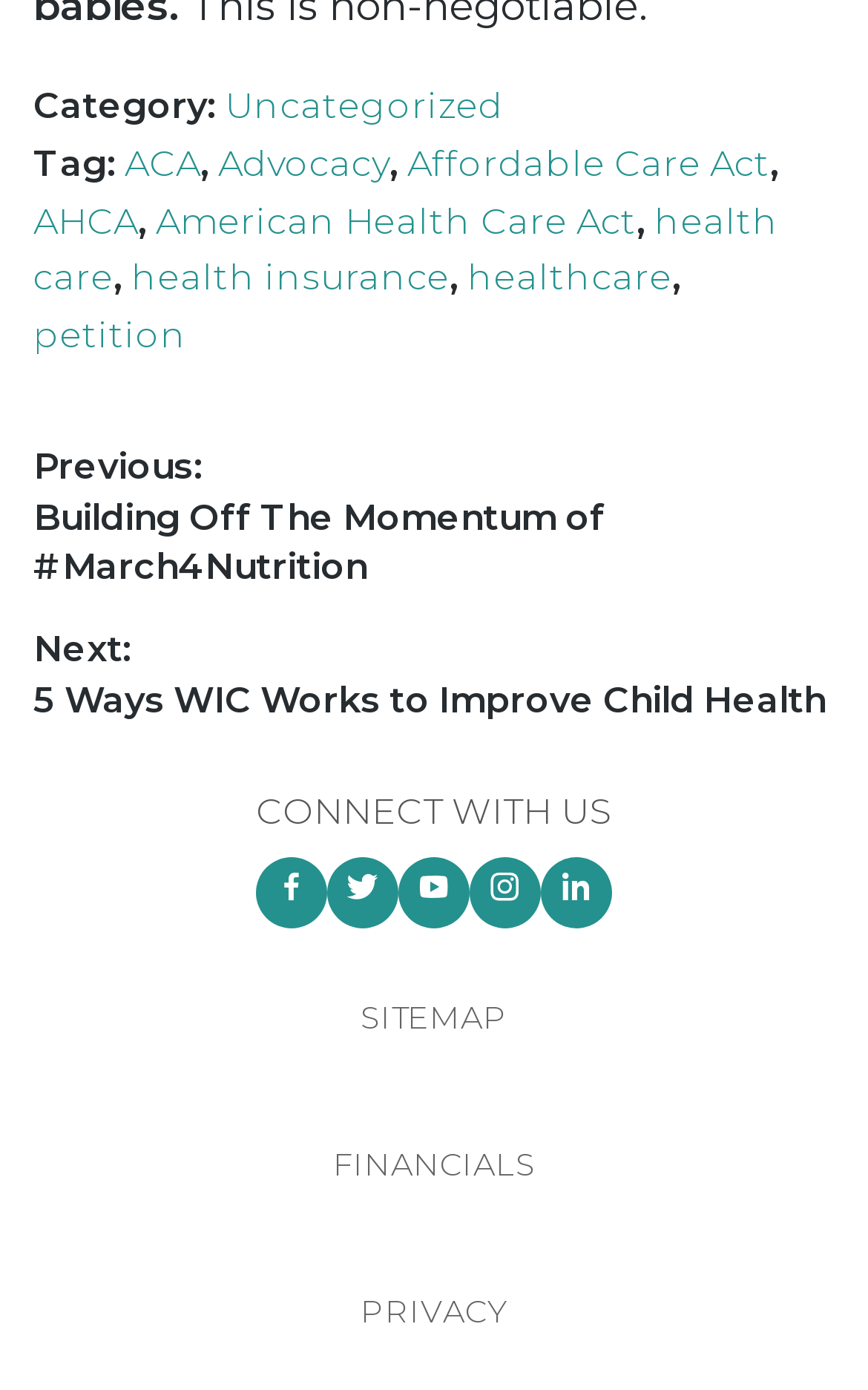Identify the bounding box coordinates for the region to click in order to carry out this instruction: "View financials". Provide the coordinates using four float numbers between 0 and 1, formatted as [left, top, right, bottom].

[0.319, 0.798, 0.681, 0.88]